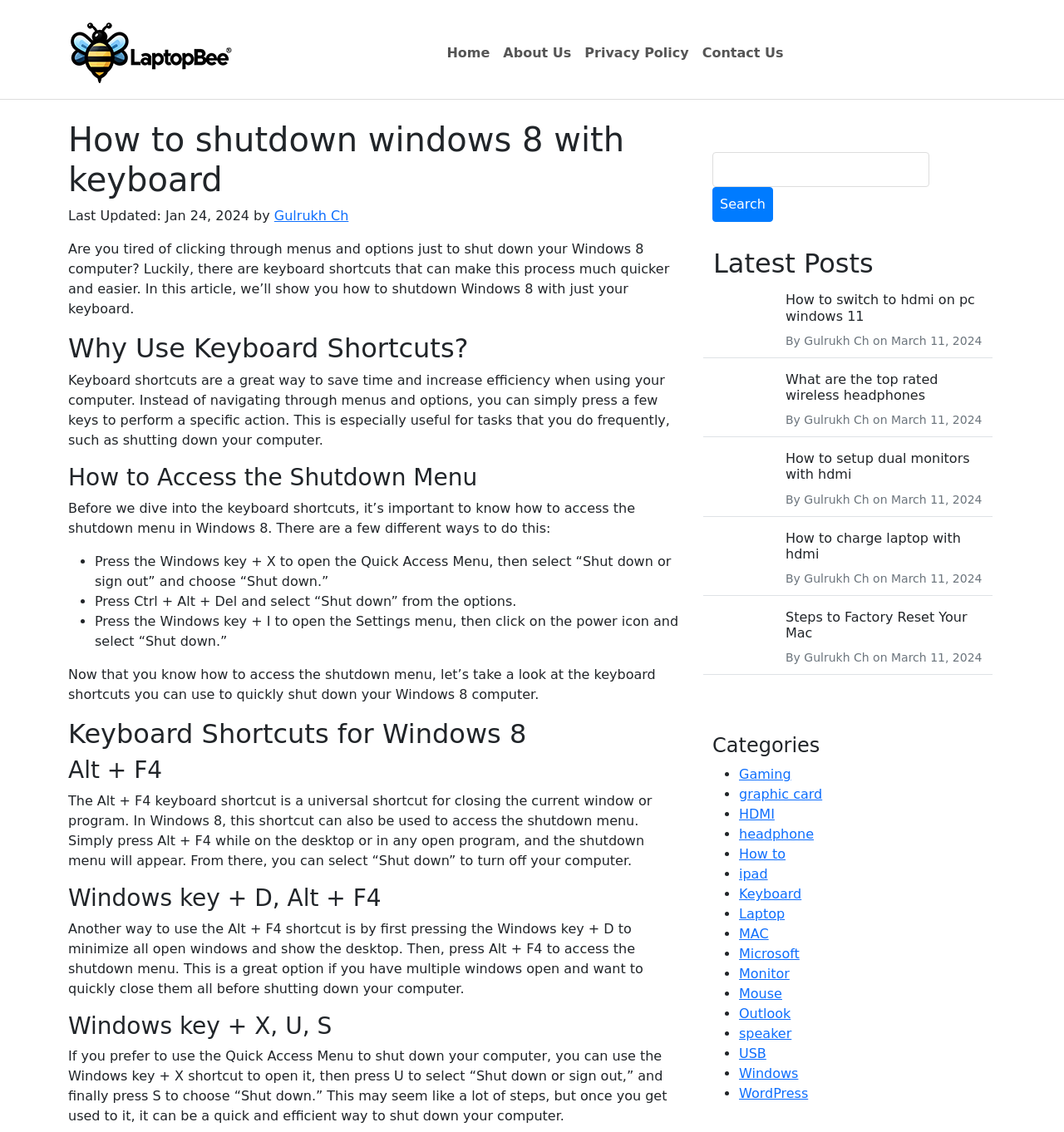Extract the bounding box coordinates of the UI element described: "How to". Provide the coordinates in the format [left, top, right, bottom] with values ranging from 0 to 1.

[0.695, 0.747, 0.738, 0.761]